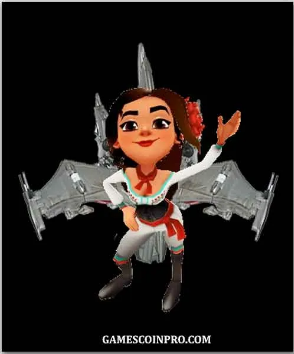Provide your answer in a single word or phrase: 
What does the jet behind Rosa symbolize?

Fierce attitude and adventurous nature